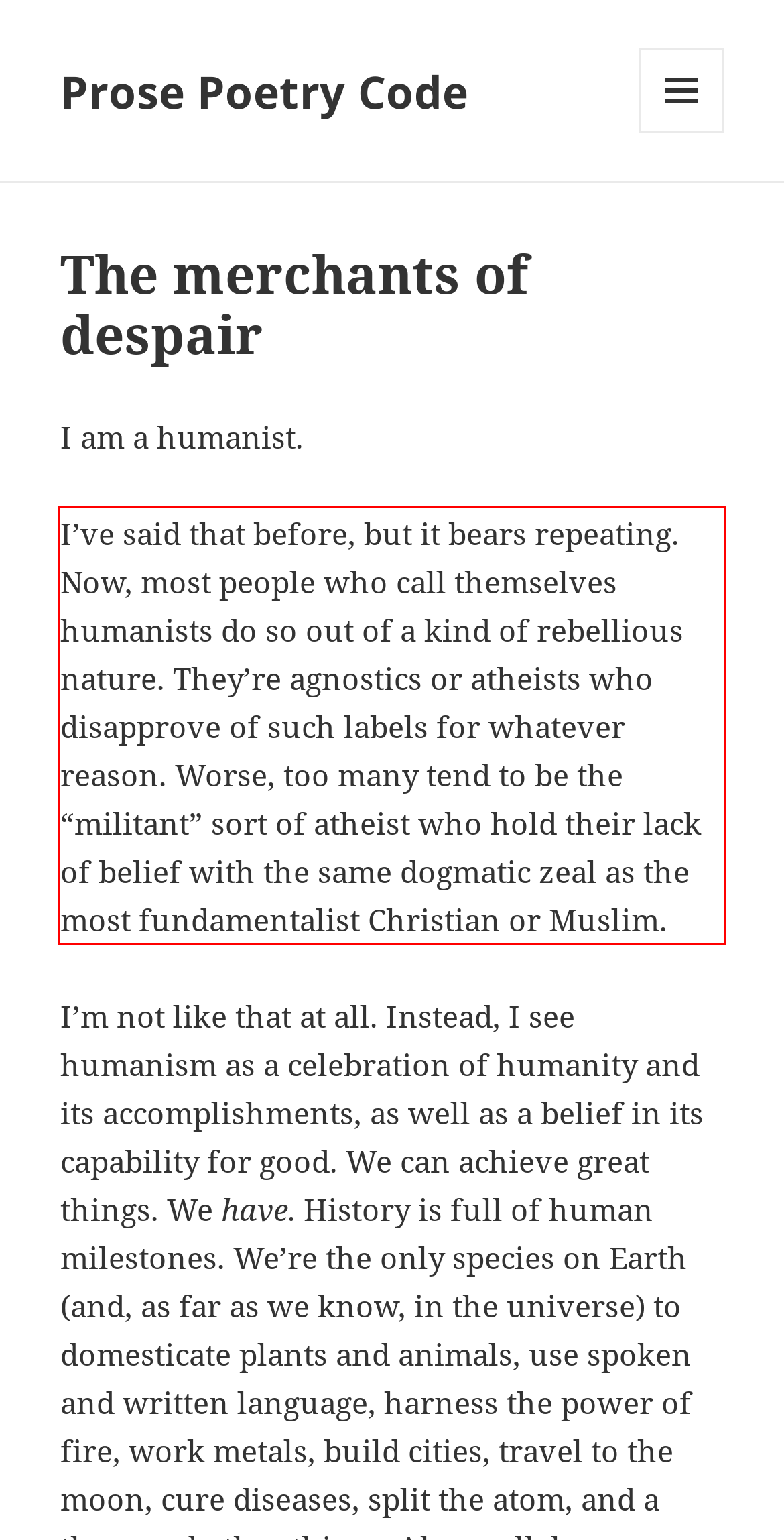In the screenshot of the webpage, find the red bounding box and perform OCR to obtain the text content restricted within this red bounding box.

I’ve said that before, but it bears repeating. Now, most people who call themselves humanists do so out of a kind of rebellious nature. They’re agnostics or atheists who disapprove of such labels for whatever reason. Worse, too many tend to be the “militant” sort of atheist who hold their lack of belief with the same dogmatic zeal as the most fundamentalist Christian or Muslim.